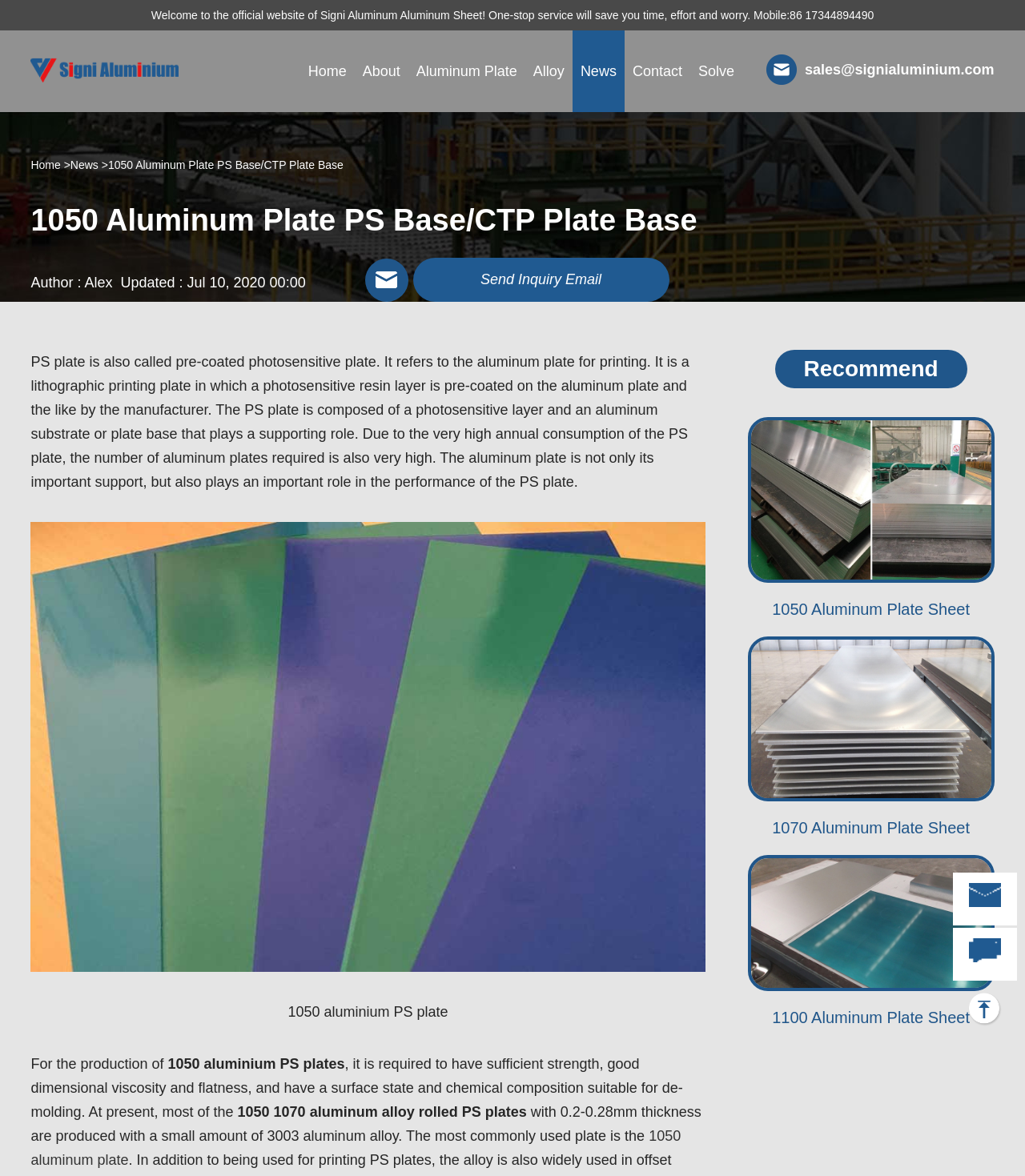Identify the bounding box coordinates of the element that should be clicked to fulfill this task: "Click the link to RiceRocket.com". The coordinates should be provided as four float numbers between 0 and 1, i.e., [left, top, right, bottom].

None